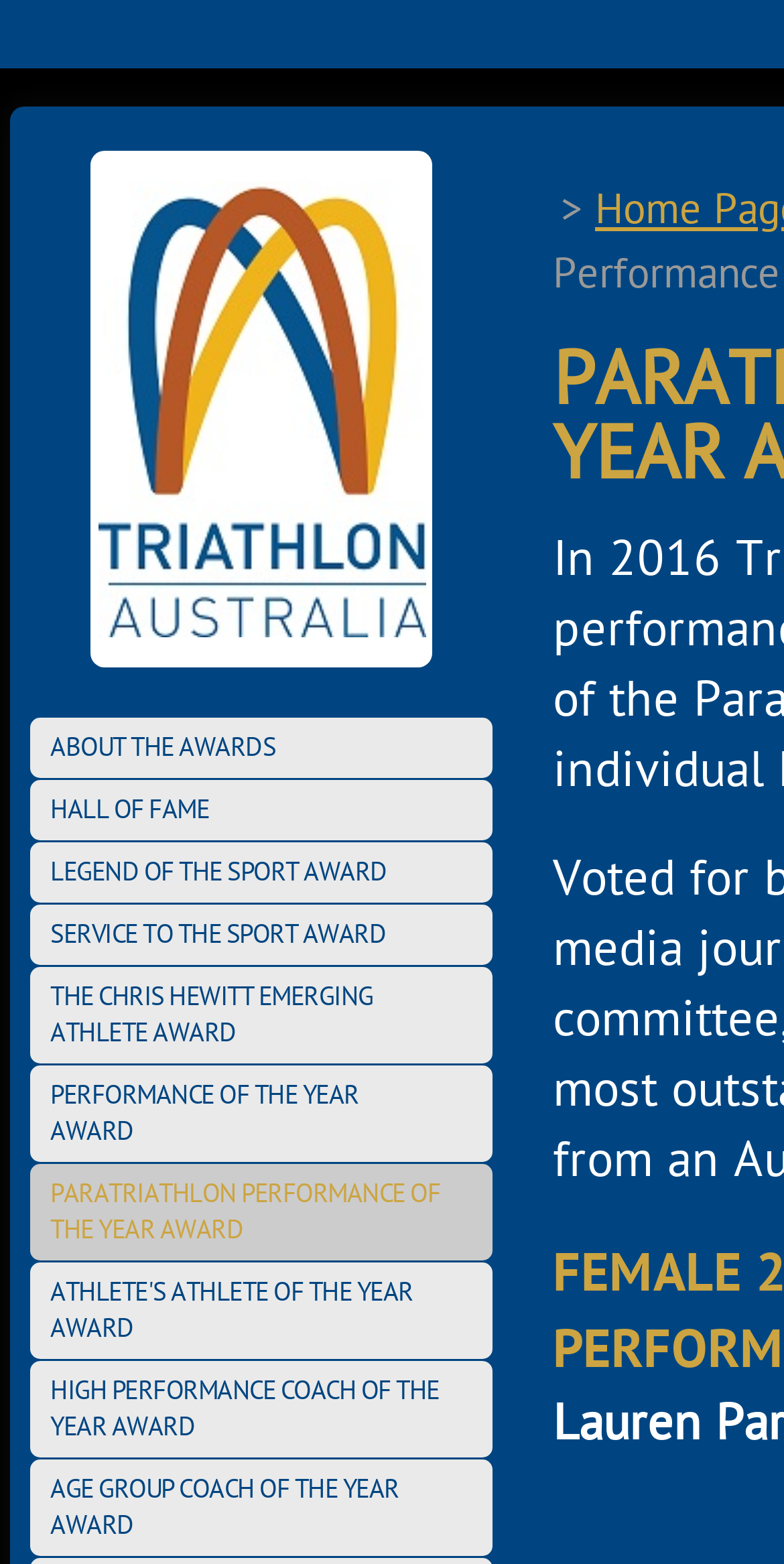Answer the question below with a single word or a brief phrase: 
How many awards are listed on the webpage?

10